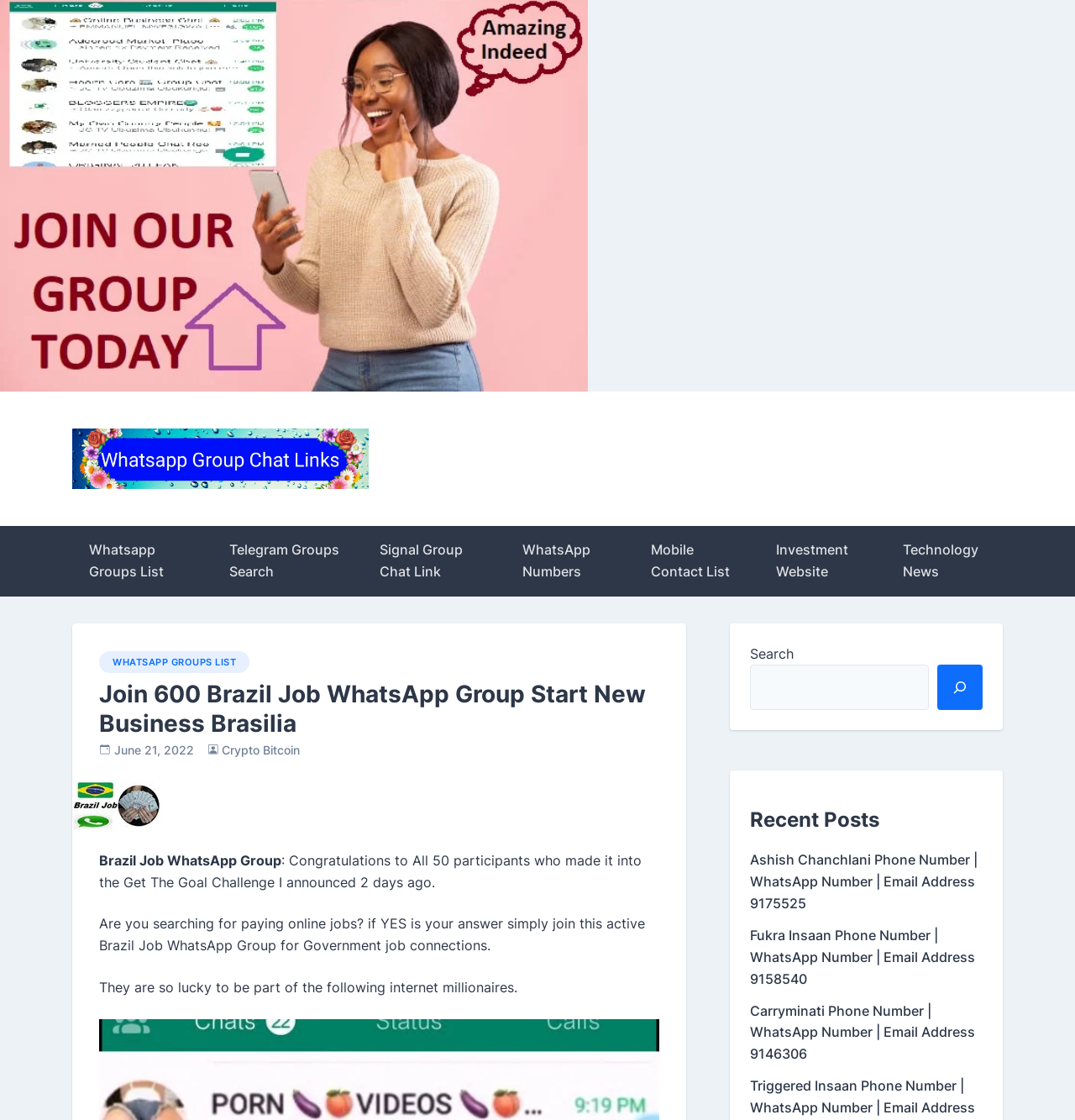How many links are there on this webpage?
From the image, respond with a single word or phrase.

More than 10